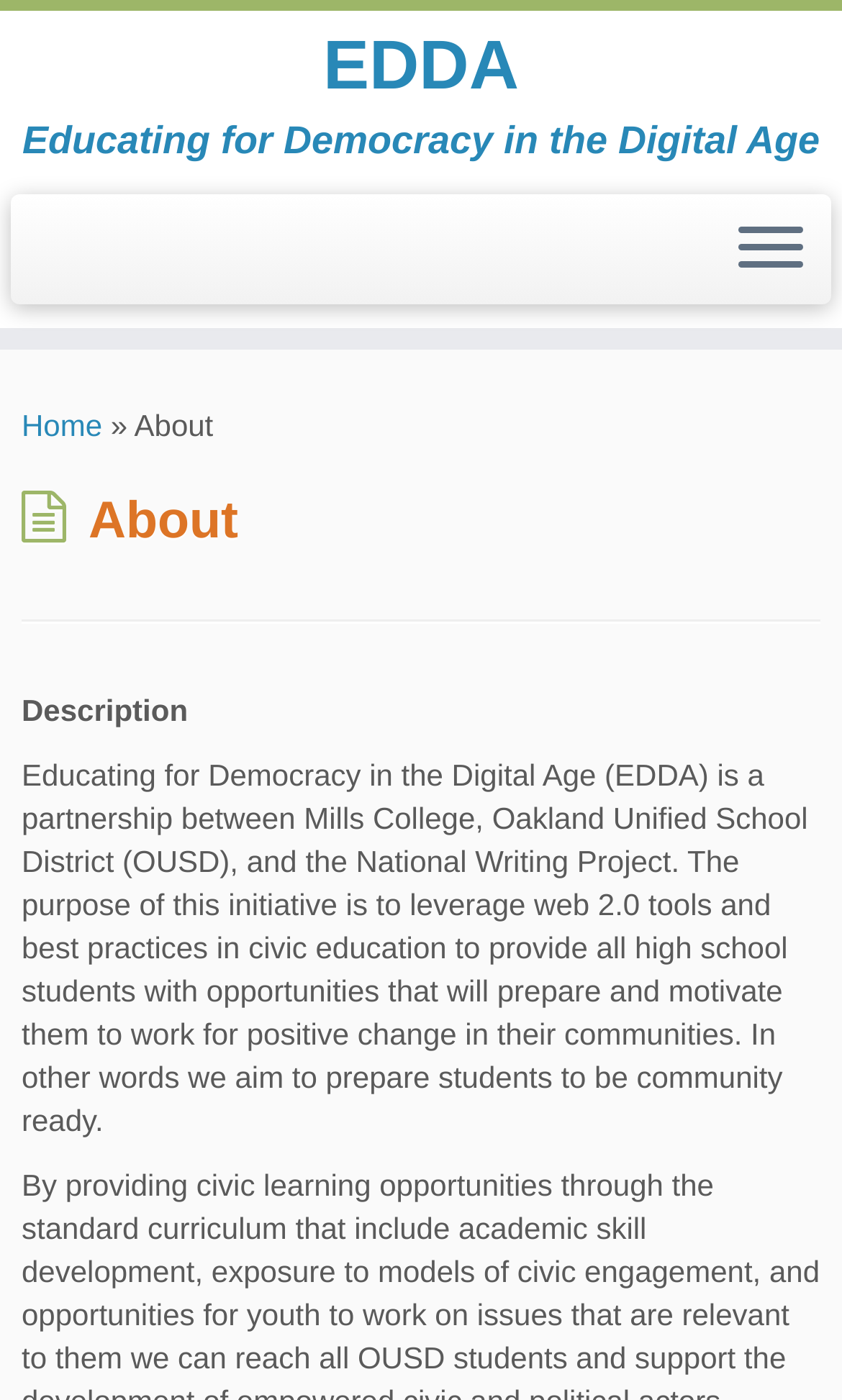Identify the bounding box coordinates for the UI element described as follows: EDDA. Use the format (top-left x, top-left y, bottom-right x, bottom-right y) and ensure all values are floating point numbers between 0 and 1.

[0.0, 0.023, 1.0, 0.07]